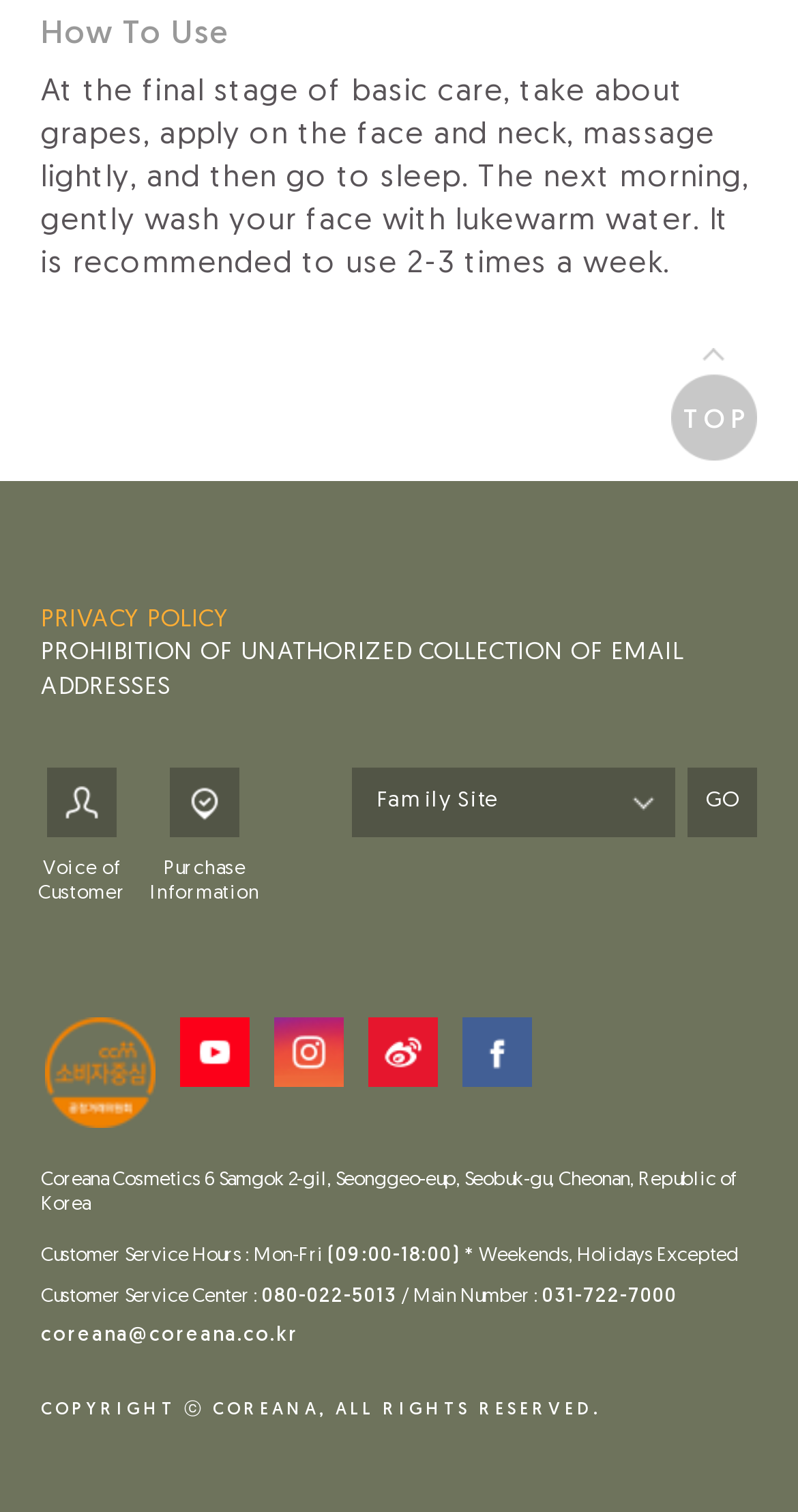Specify the bounding box coordinates for the region that must be clicked to perform the given instruction: "Learn about chelating agents".

None